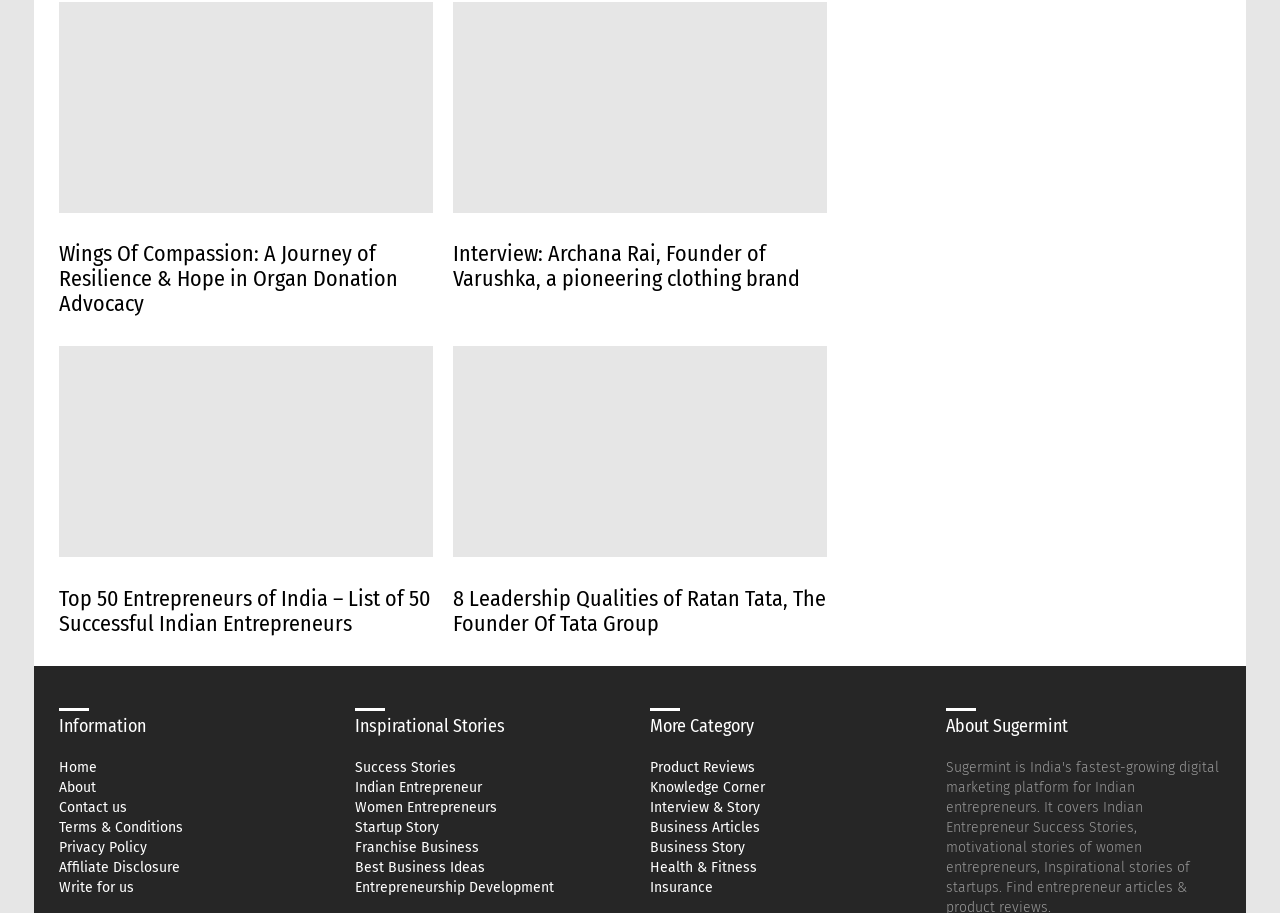Please identify the bounding box coordinates of the area I need to click to accomplish the following instruction: "Click on the link 'Top 50 Entrepreneurs of India – List of 50 Successful Indian Entrepreneurs'".

[0.046, 0.64, 0.336, 0.697]